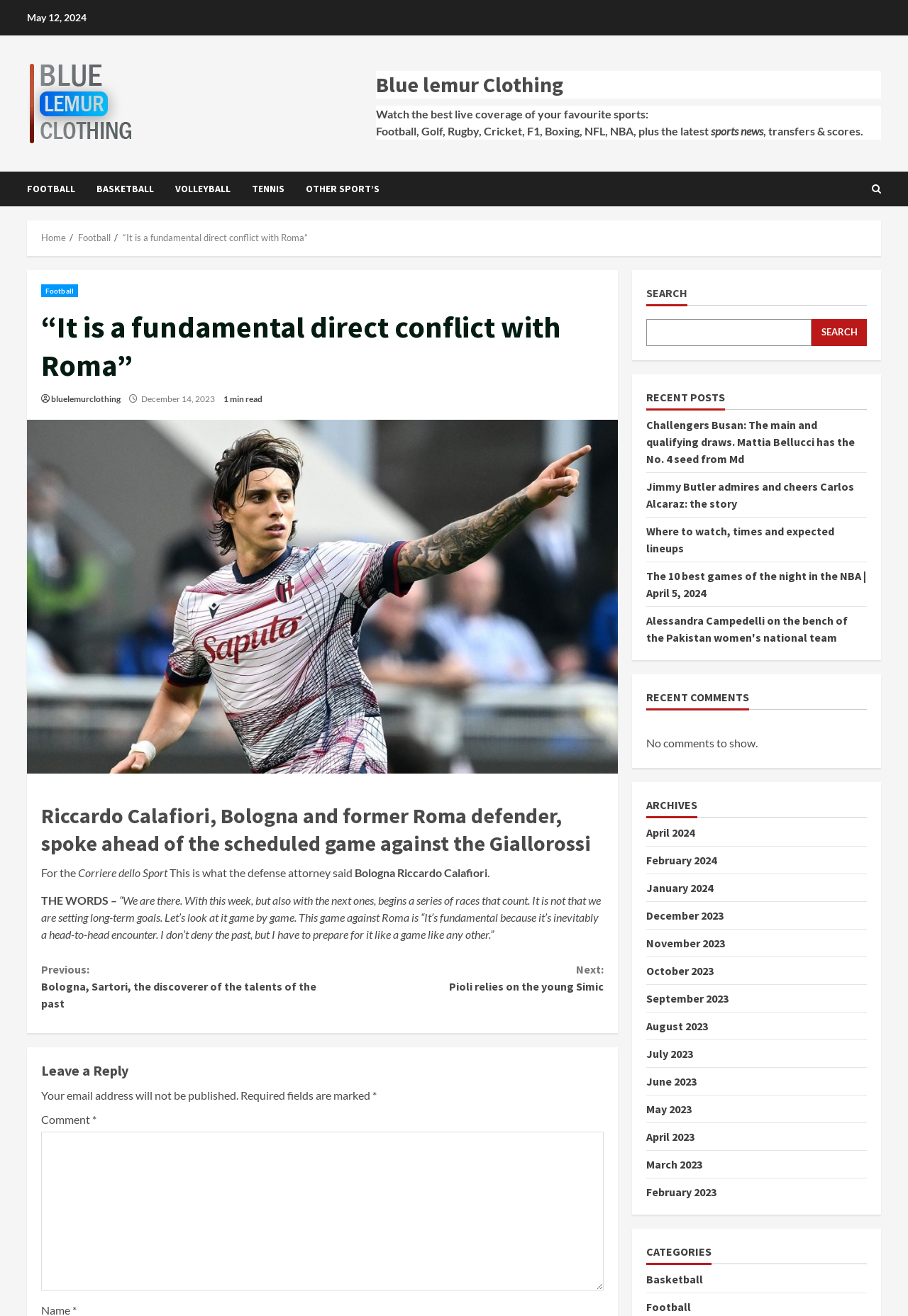Summarize the webpage with intricate details.

This webpage appears to be a sports news article from Blue Lemur Clothing. At the top, there is a date "May 12, 2024" and a link to the website's homepage. Below that, there is a heading "Blue Lemur Clothing" and a brief description of the website's content, which includes live coverage of various sports and sports news.

On the left side of the page, there are several links to different sports categories, including FOOTBALL, BASKETBALL, VOLLEYBALL, TENNIS, and OTHER SPORTS. There is also a navigation menu with links to the homepage, football, and a breadcrumbs trail showing the current article's location.

The main content of the page is an article about Riccardo Calafiori, a former Roma defender, speaking ahead of a game against Roma. The article has a heading and a brief summary, followed by a quote from Calafiori. There are also links to previous and next articles at the bottom of the page.

On the right side of the page, there is a search bar and a section for recent posts, which lists several article titles with links. Below that, there is a section for recent comments, which currently shows no comments. Further down, there is an archives section with links to articles from different months, and a categories section with links to different sports categories.

At the very bottom of the page, there is a section for leaving a reply, with a text box and a note about required fields.